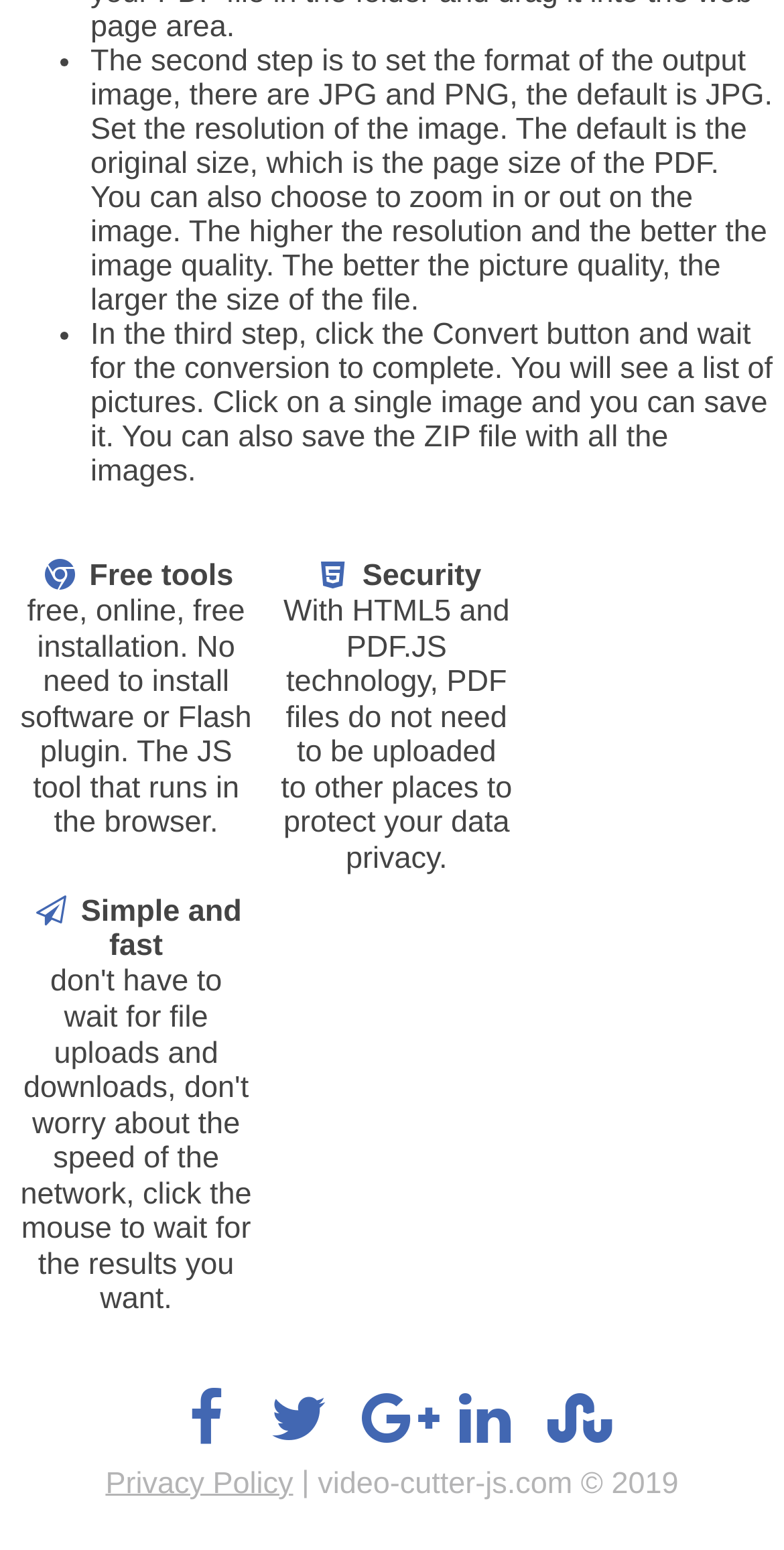How can I save the images?
Look at the screenshot and provide an in-depth answer.

According to the third step of the instructions, after clicking the Convert button, a list of pictures will appear. I can click on a single image and save it, or save the ZIP file with all the images.